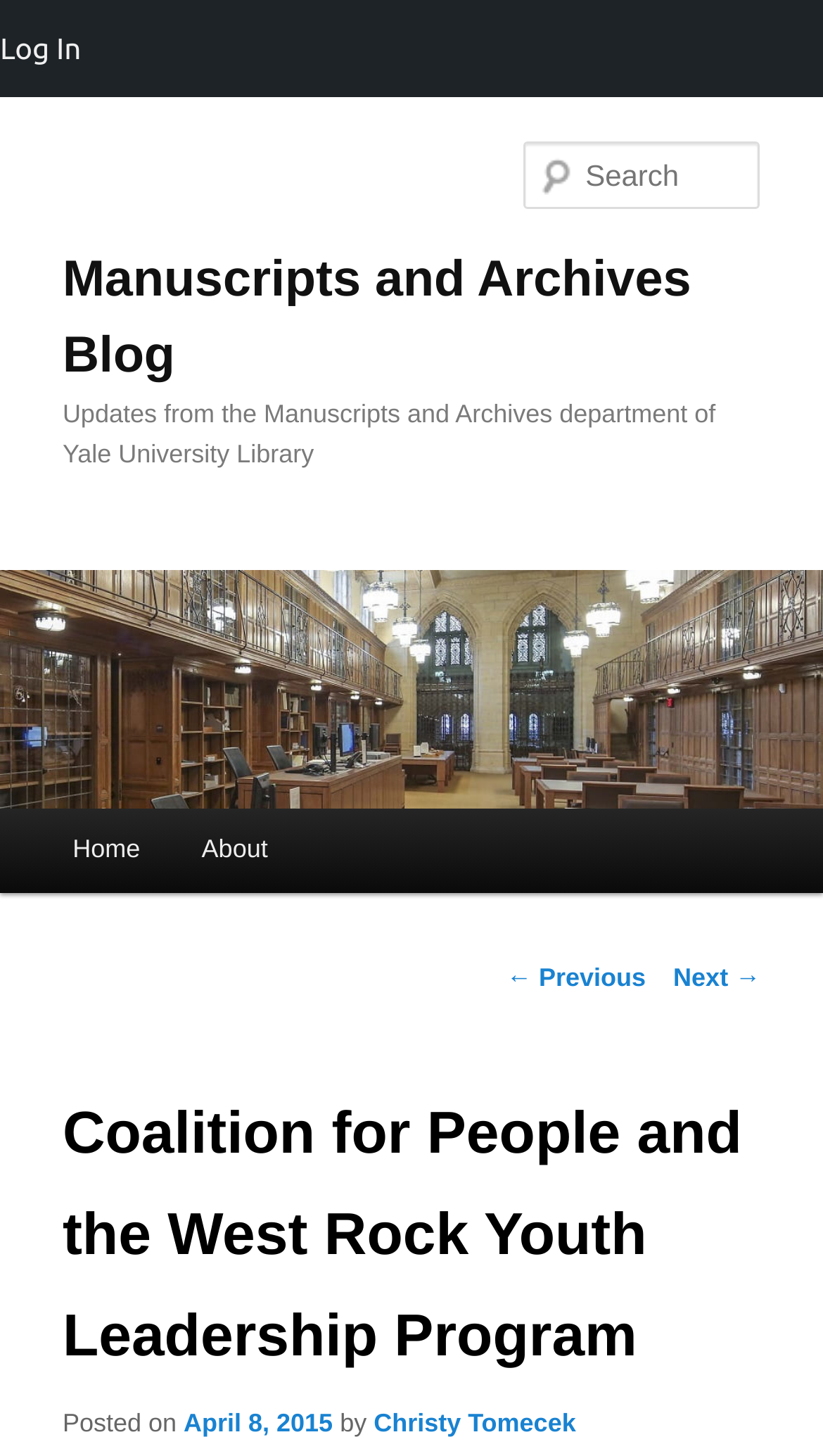Please specify the bounding box coordinates of the clickable region necessary for completing the following instruction: "Read WordPress News". The coordinates must consist of four float numbers between 0 and 1, i.e., [left, top, right, bottom].

None